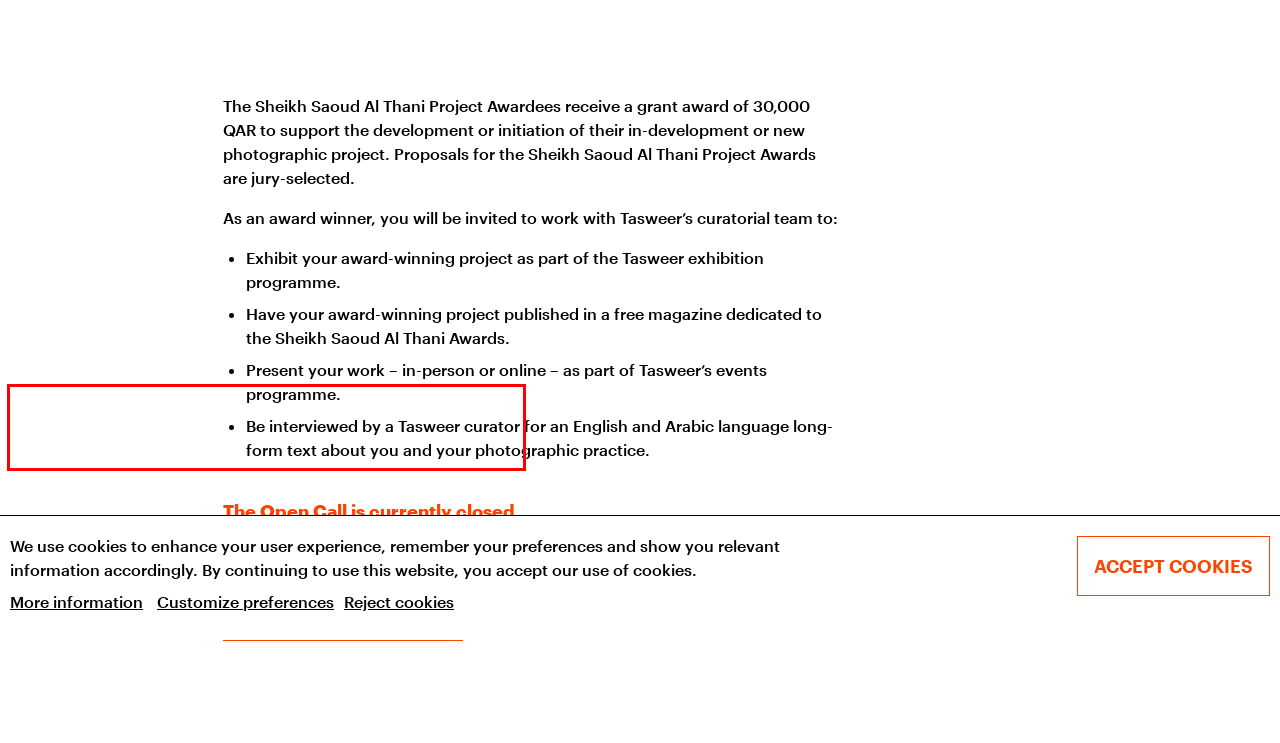You are provided with a screenshot of a webpage containing a red bounding box. Please extract the text enclosed by this red bounding box.

This enables us to monitor and improve the performance of our websites, as well as to conduct user experience analysis anonymously.